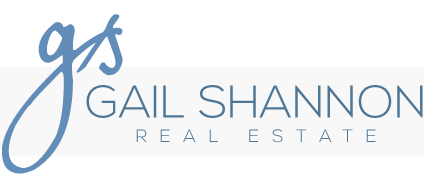Respond with a single word or phrase:
What is the font style of the initials 'gs'?

Flowing script